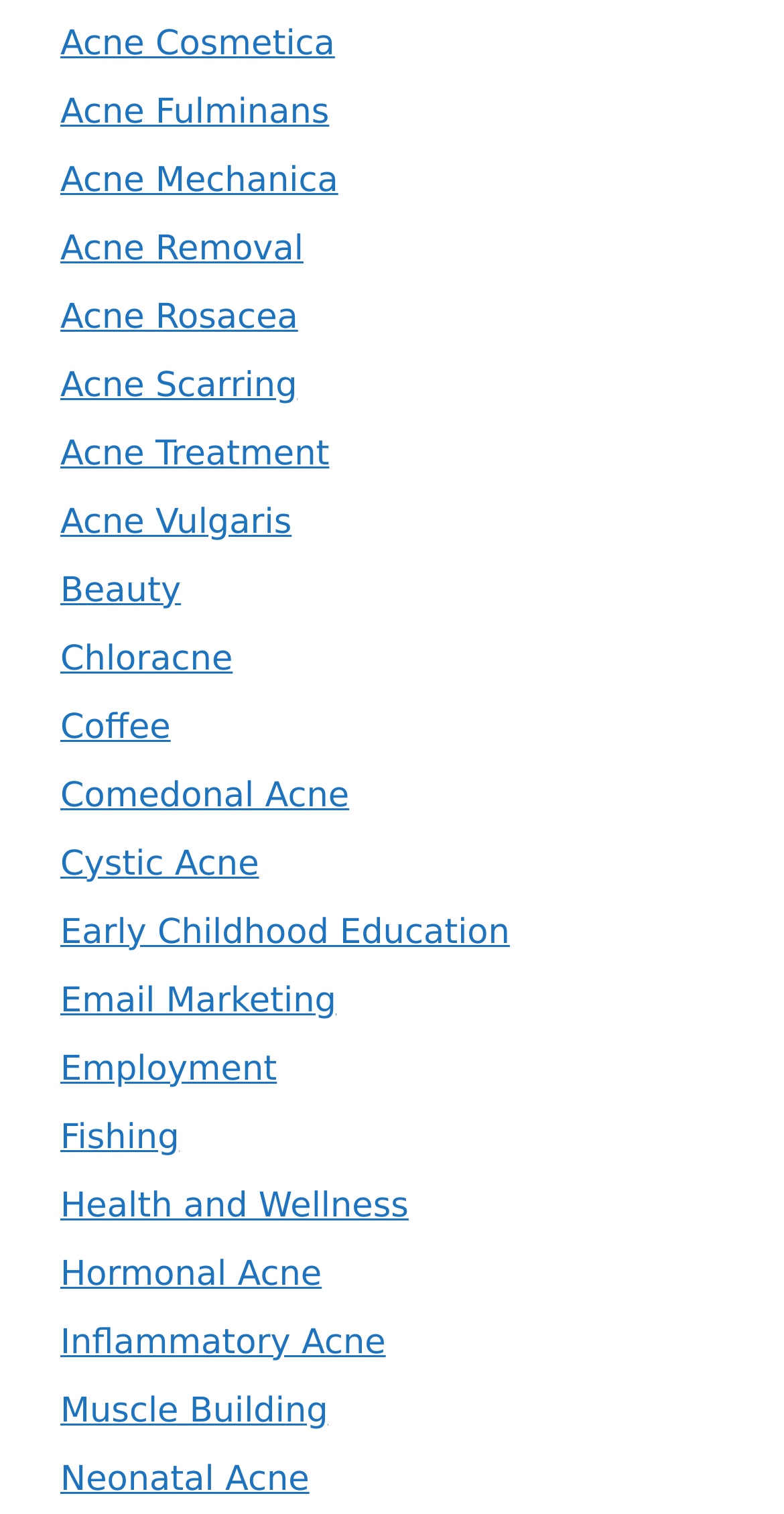Highlight the bounding box coordinates of the element you need to click to perform the following instruction: "Read about Cystic Acne."

[0.077, 0.558, 0.33, 0.584]